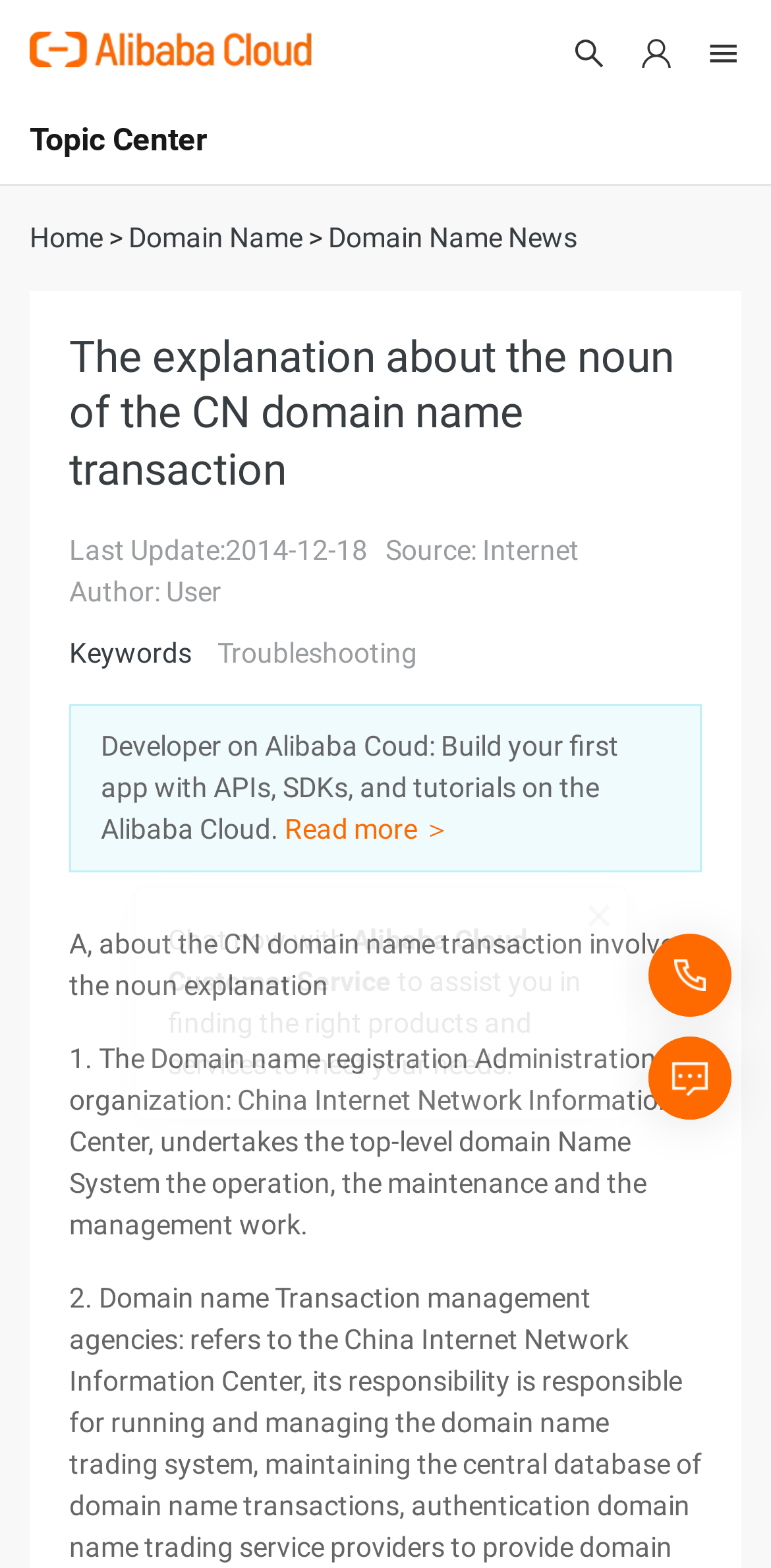What is the name of the organization that undertakes the top-level domain Name System operation?
Look at the image and respond with a single word or a short phrase.

China Internet Network Information Center